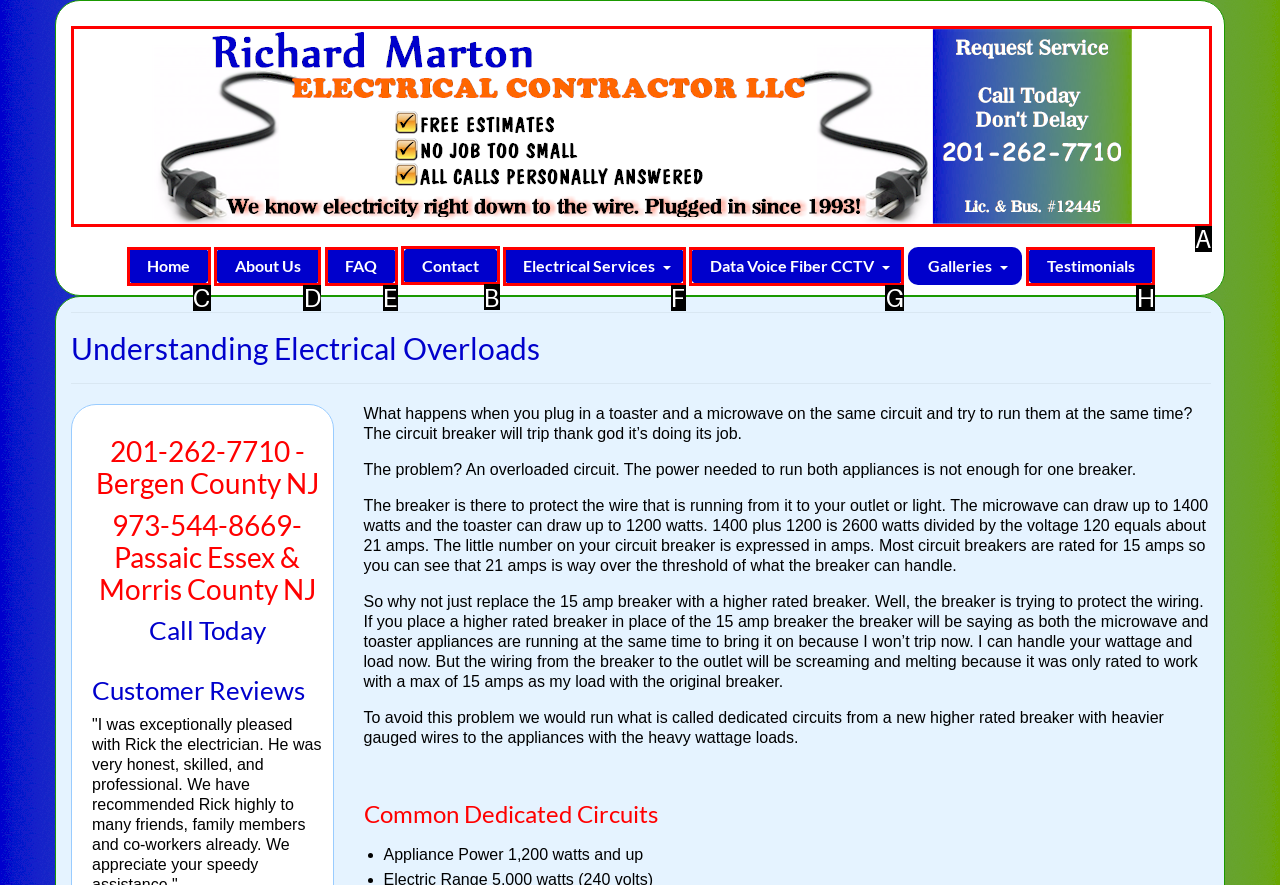Indicate which HTML element you need to click to complete the task: Click on the 'Contact' link. Provide the letter of the selected option directly.

B